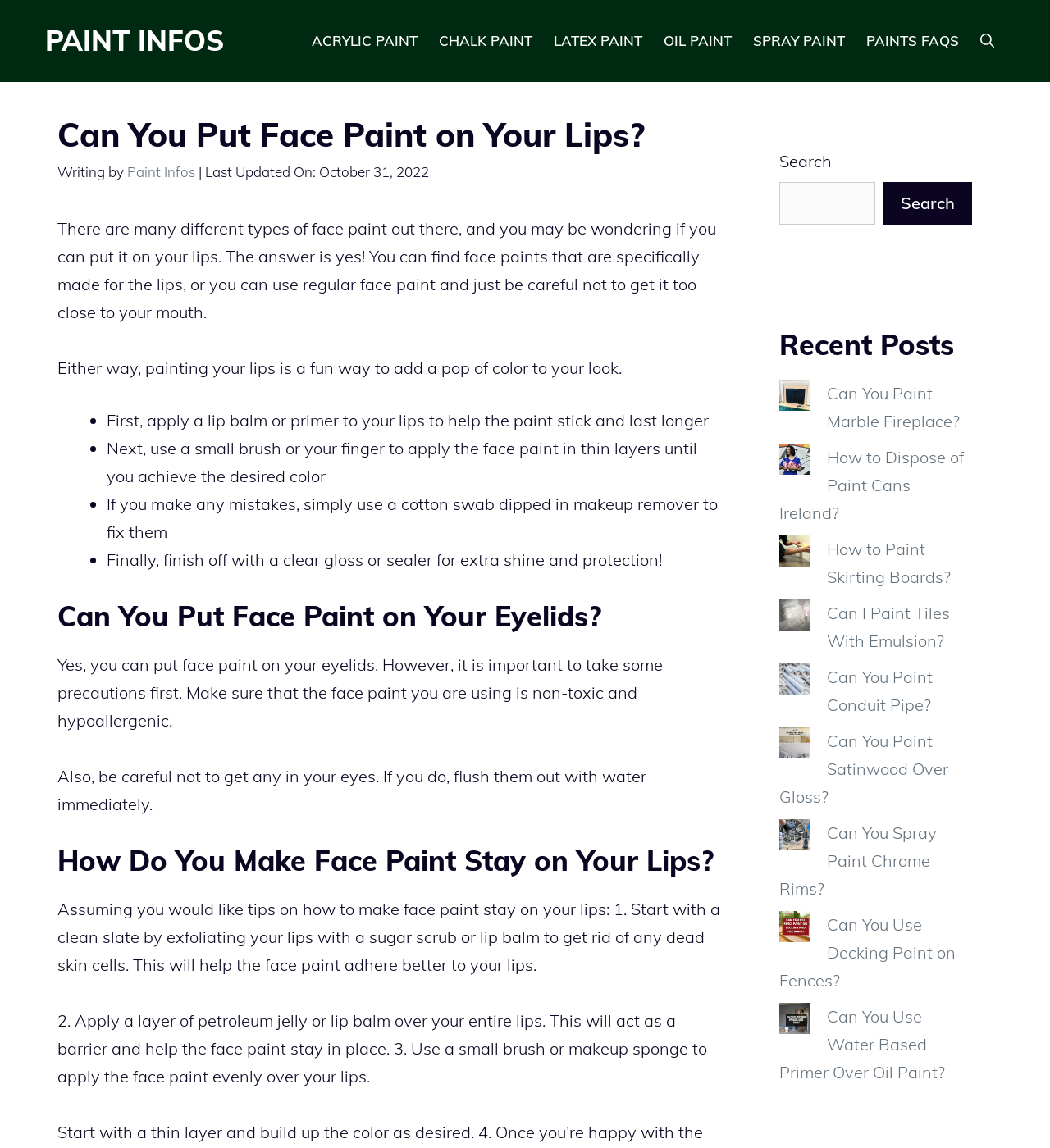Find and generate the main title of the webpage.

Can You Put Face Paint on Your Lips?